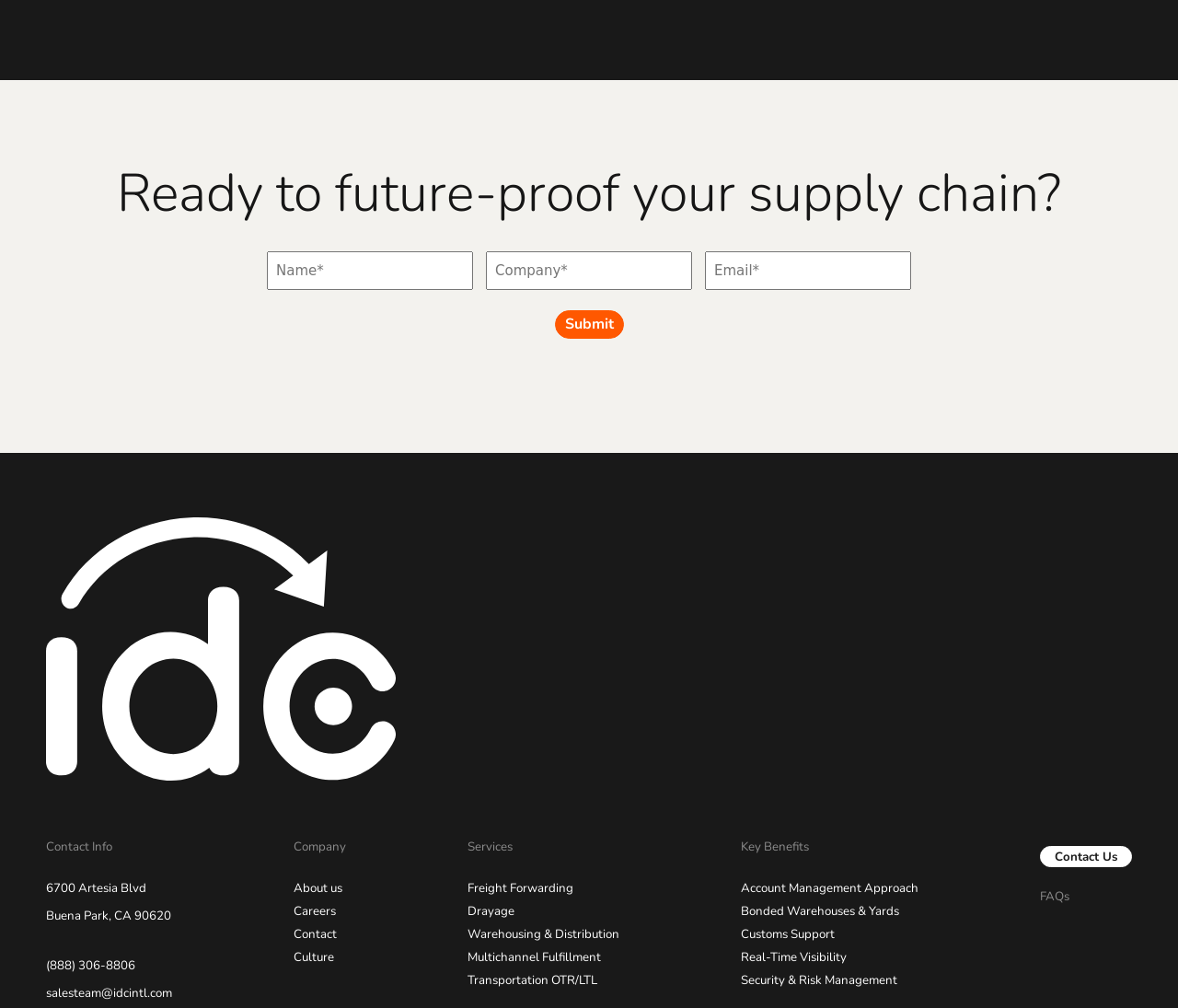Please predict the bounding box coordinates (top-left x, top-left y, bottom-right x, bottom-right y) for the UI element in the screenshot that fits the description: Bonded Warehouses & Yards

[0.629, 0.896, 0.763, 0.913]